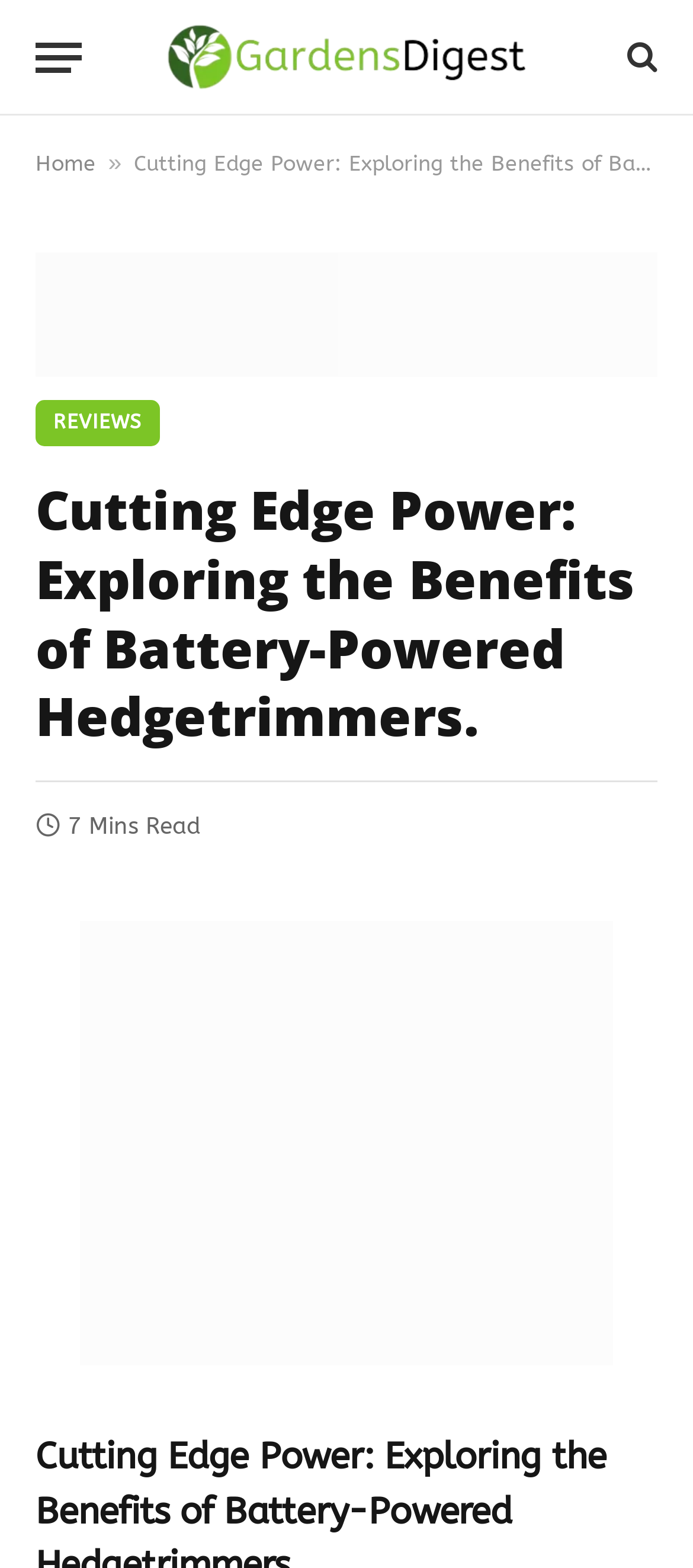Give a complete and precise description of the webpage's appearance.

The webpage is about exploring the benefits of battery-powered hedgetrimmers, as indicated by the title "Cutting Edge Power: Exploring the Benefits of Battery-Powered Hedgetrimmers." At the top left corner, there is a "Menu" button. Next to it, on the top center, is the website's logo and name "Gardens Digest | News and Information for Garden Enthusiasts," which is also an image. 

On the top right corner, there is a search icon represented by the Unicode character "\uf002". Below the logo, there are navigation links, including "Home" on the left and another link with a "»" symbol next to it. 

The main content area starts with a heading that repeats the title "Cutting Edge Power: Exploring the Benefits of Battery-Powered Hedgetrimmers." Below the heading, there is a text indicating the reading time, "7 Mins Read". 

The webpage has a prominent article or blog post section, which takes up most of the page's real estate. At the bottom of the page, there is a link to another article or section, but the exact content is not specified.